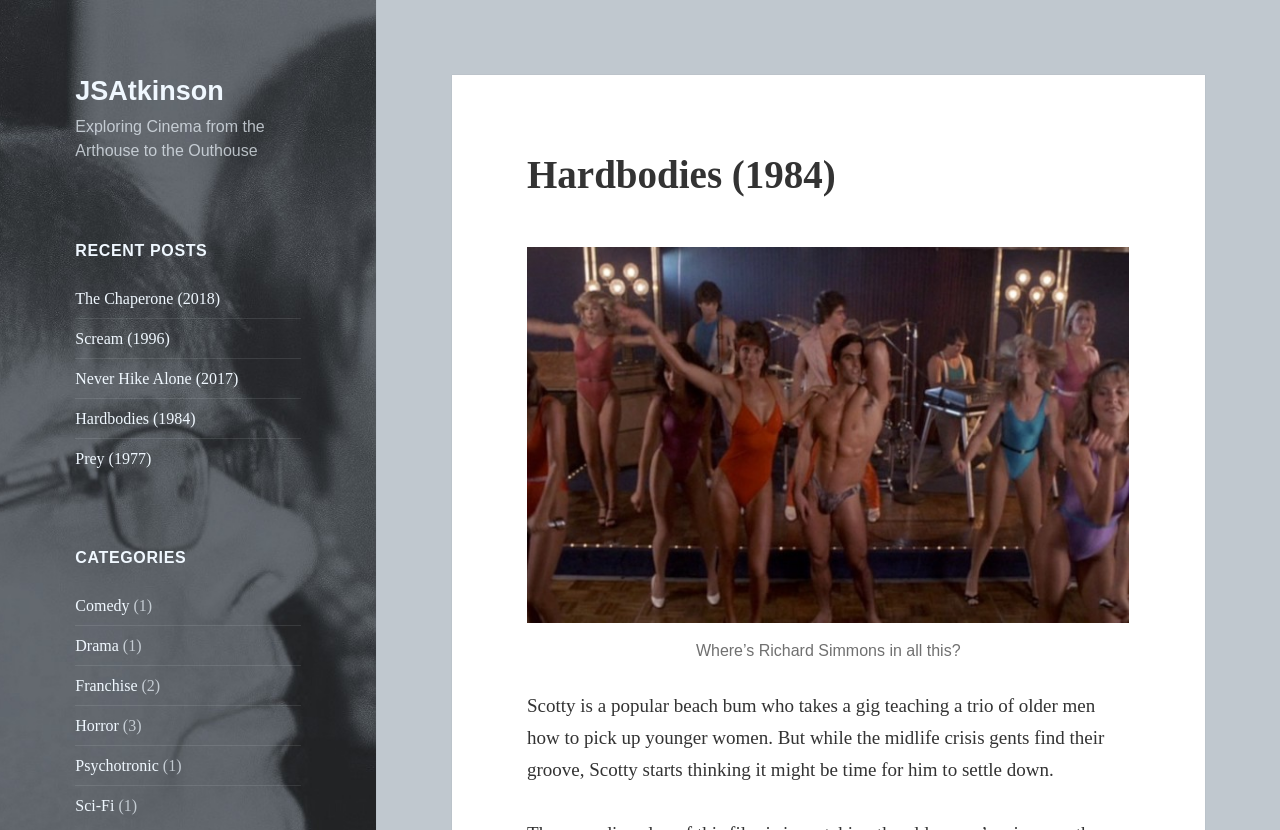Articulate a detailed summary of the webpage's content and design.

The webpage appears to be a blog post about the 1984 film "Hardbodies". At the top left, there is a link to the website's homepage, labeled "JSAtkinson", and a static text element that reads "Exploring Cinema from the Arthouse to the Outhouse". Below this, there is a heading that says "RECENT POSTS", followed by a navigation menu with links to five recent posts, including "The Chaperone (2018)", "Scream (1996)", and "Hardbodies (1984)".

To the right of the recent posts section, there is a heading that says "CATEGORIES", followed by a navigation menu with links to various categories, including "Comedy", "Drama", "Franchise", and "Horror". Each category link has a corresponding static text element that displays the number of posts in that category.

In the main content area, there is a header that displays the title of the blog post, "Hardbodies (1984)". Below this, there is a figure element that contains an image, and a figcaption element that contains a static text element that reads "Where’s Richard Simmons in all this?". Below the image, there is a static text element that summarizes the plot of the film, describing how Scotty, a popular beach bum, teaches older men how to pick up younger women, but eventually starts to think about settling down.